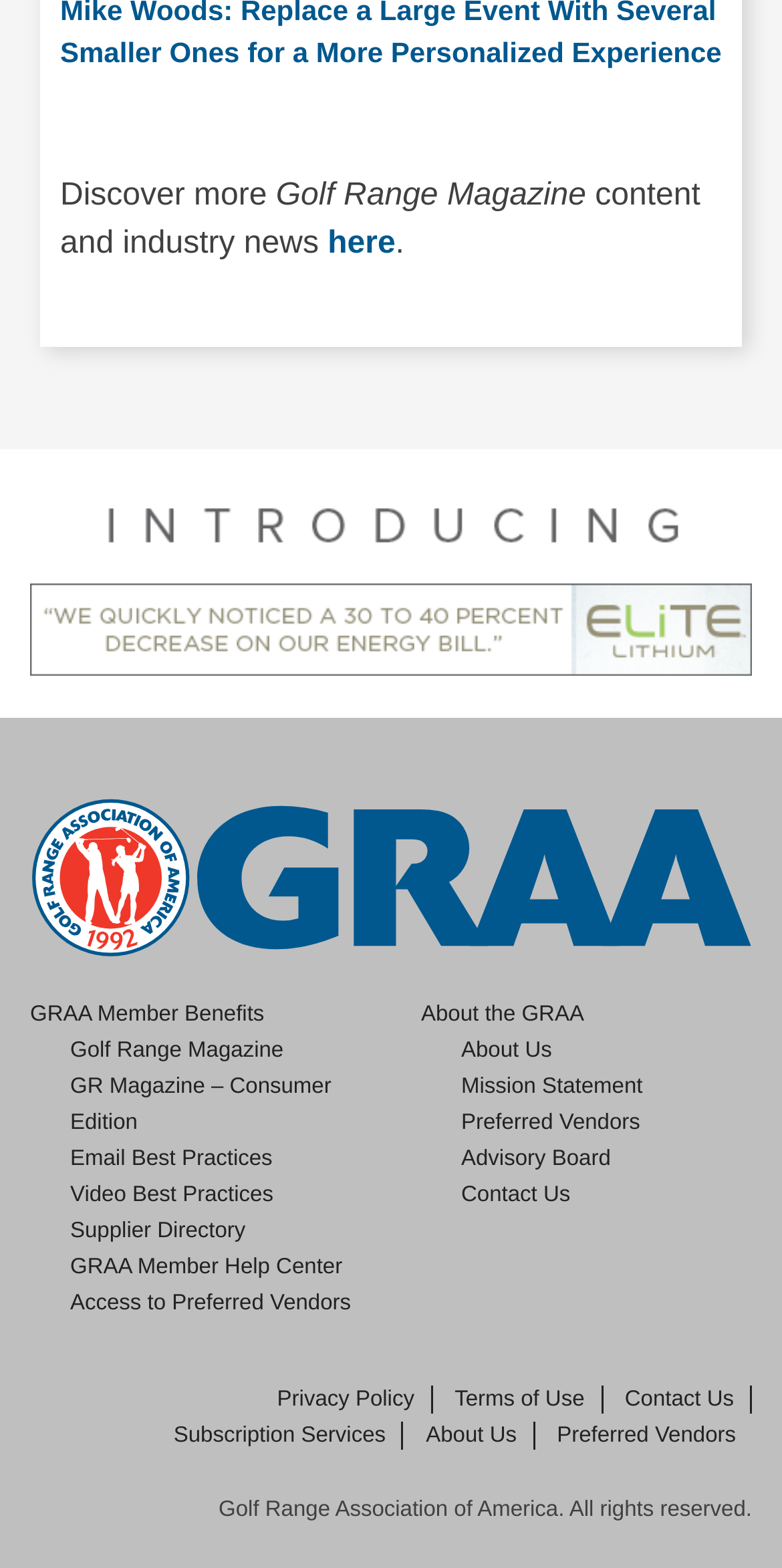Using the information in the image, give a detailed answer to the following question: What is the name of the magazine?

The name of the magazine can be found in the static text element 'Golf Range Magazine' with bounding box coordinates [0.353, 0.114, 0.75, 0.136].